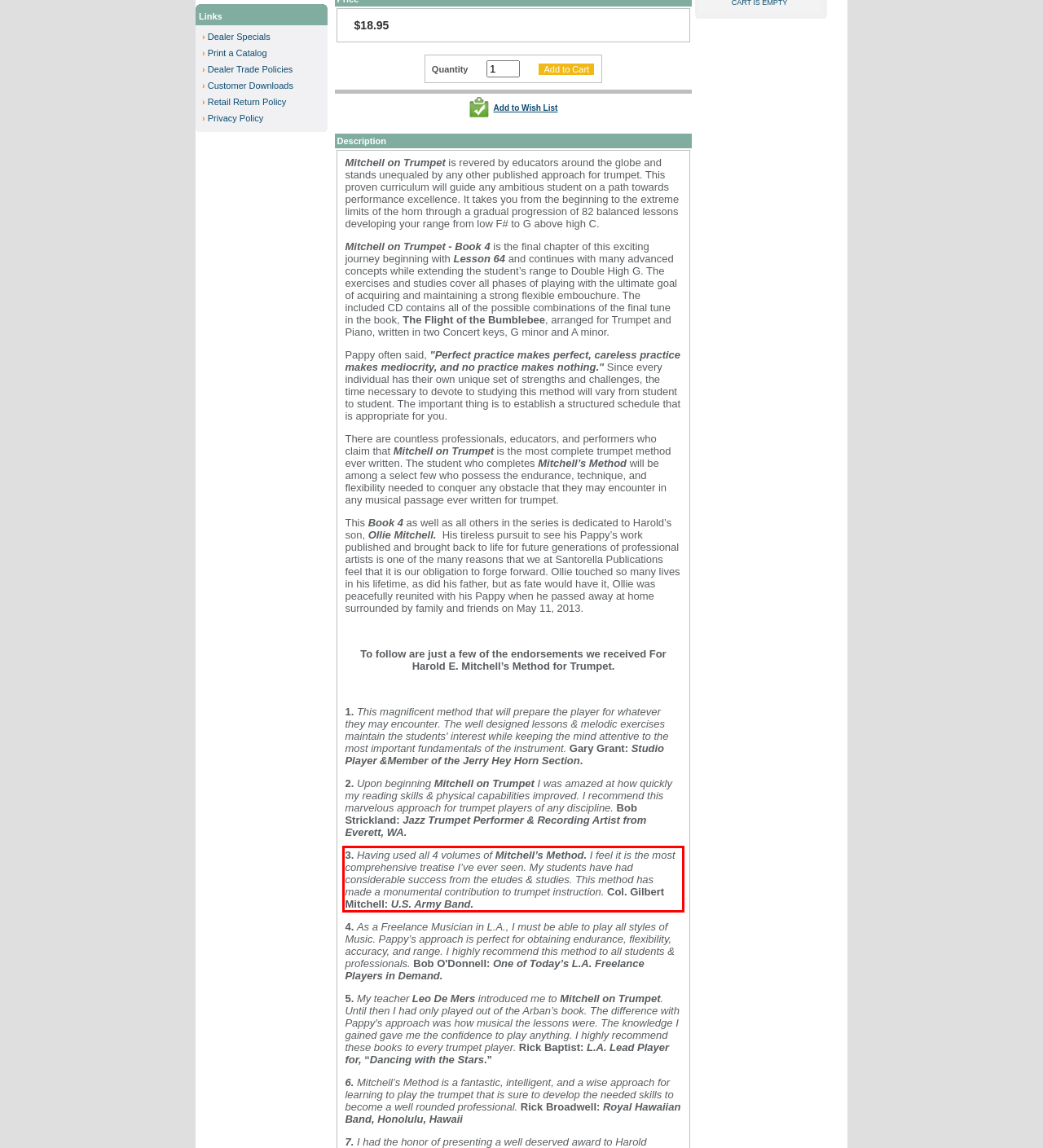There is a UI element on the webpage screenshot marked by a red bounding box. Extract and generate the text content from within this red box.

3. Having used all 4 volumes of Mitchell’s Method. I feel it is the most comprehensive treatise I’ve ever seen. My students have had considerable success from the etudes & studies. This method has made a monumental contribution to trumpet instruction. Col. Gilbert Mitchell: U.S. Army Band.